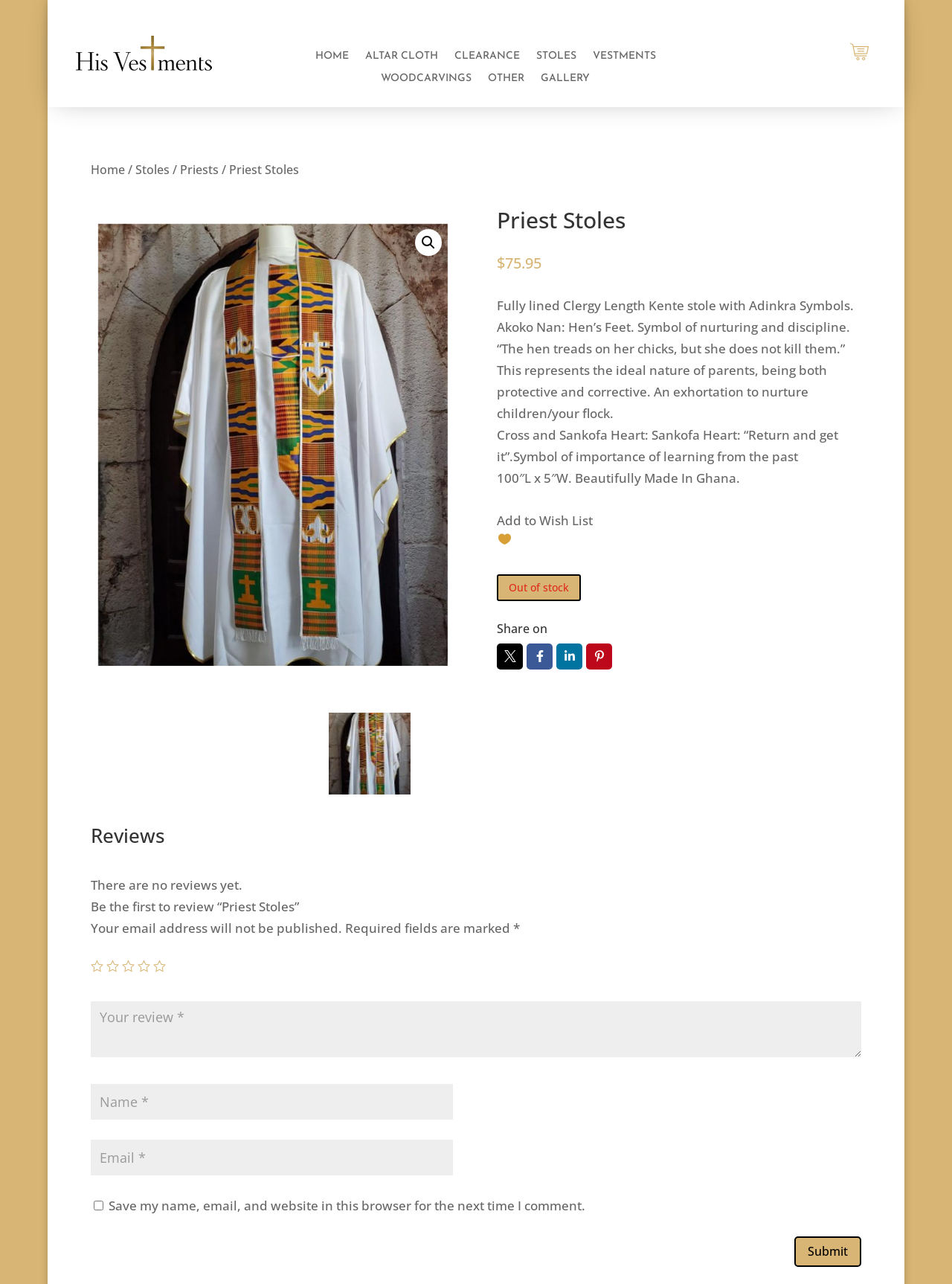What is the length of the Priest Stole?
We need a detailed and exhaustive answer to the question. Please elaborate.

The length of the Priest Stole can be found in the product description section, where it is listed as '100″L x 5″W'.